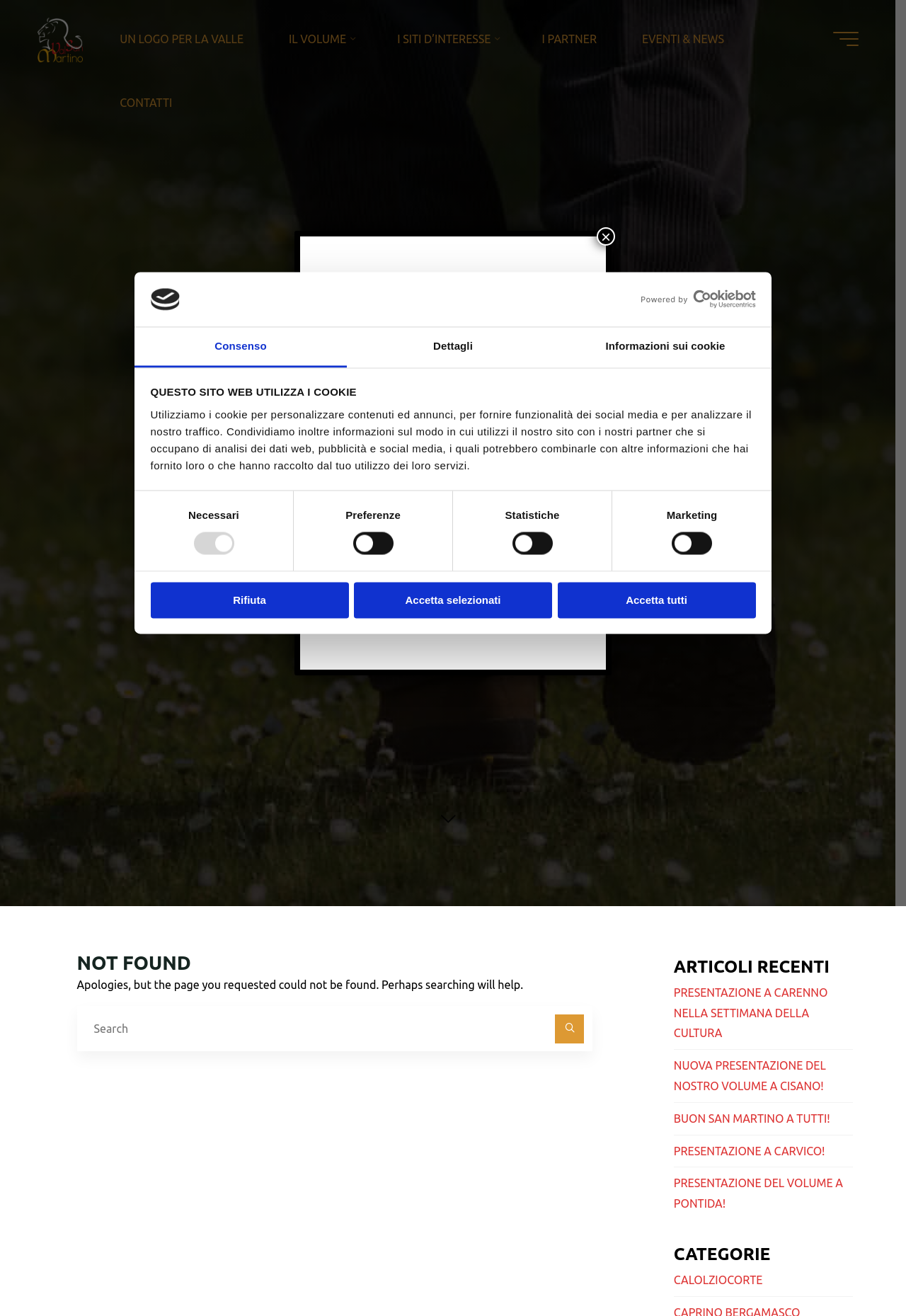Please provide a detailed answer to the question below based on the screenshot: 
How many recent articles are listed?

I counted the number of links under the 'ARTICOLI RECENTI' heading, which are 5 recent articles.